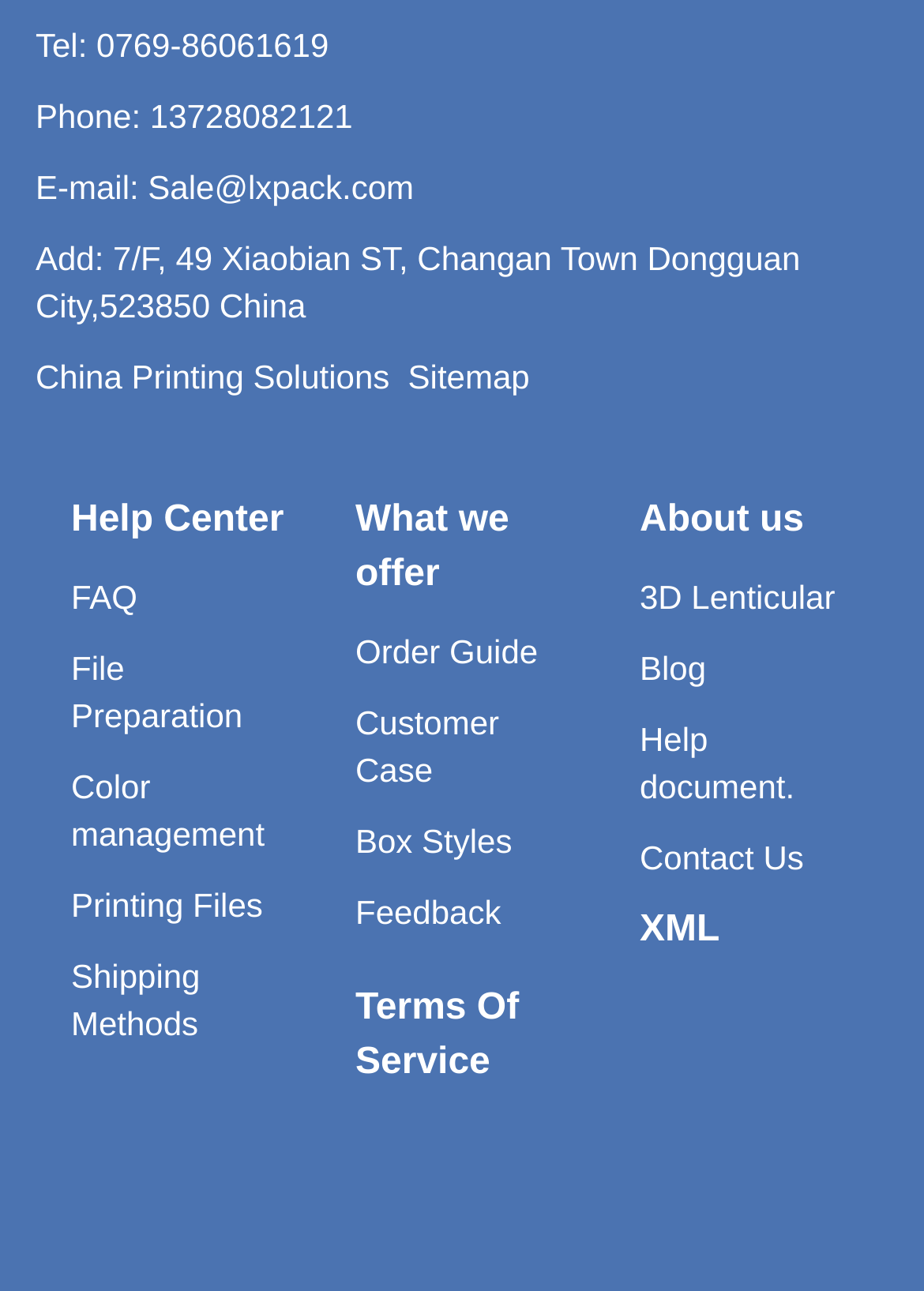Provide the bounding box coordinates of the area you need to click to execute the following instruction: "Contact Us".

[0.692, 0.649, 0.87, 0.679]